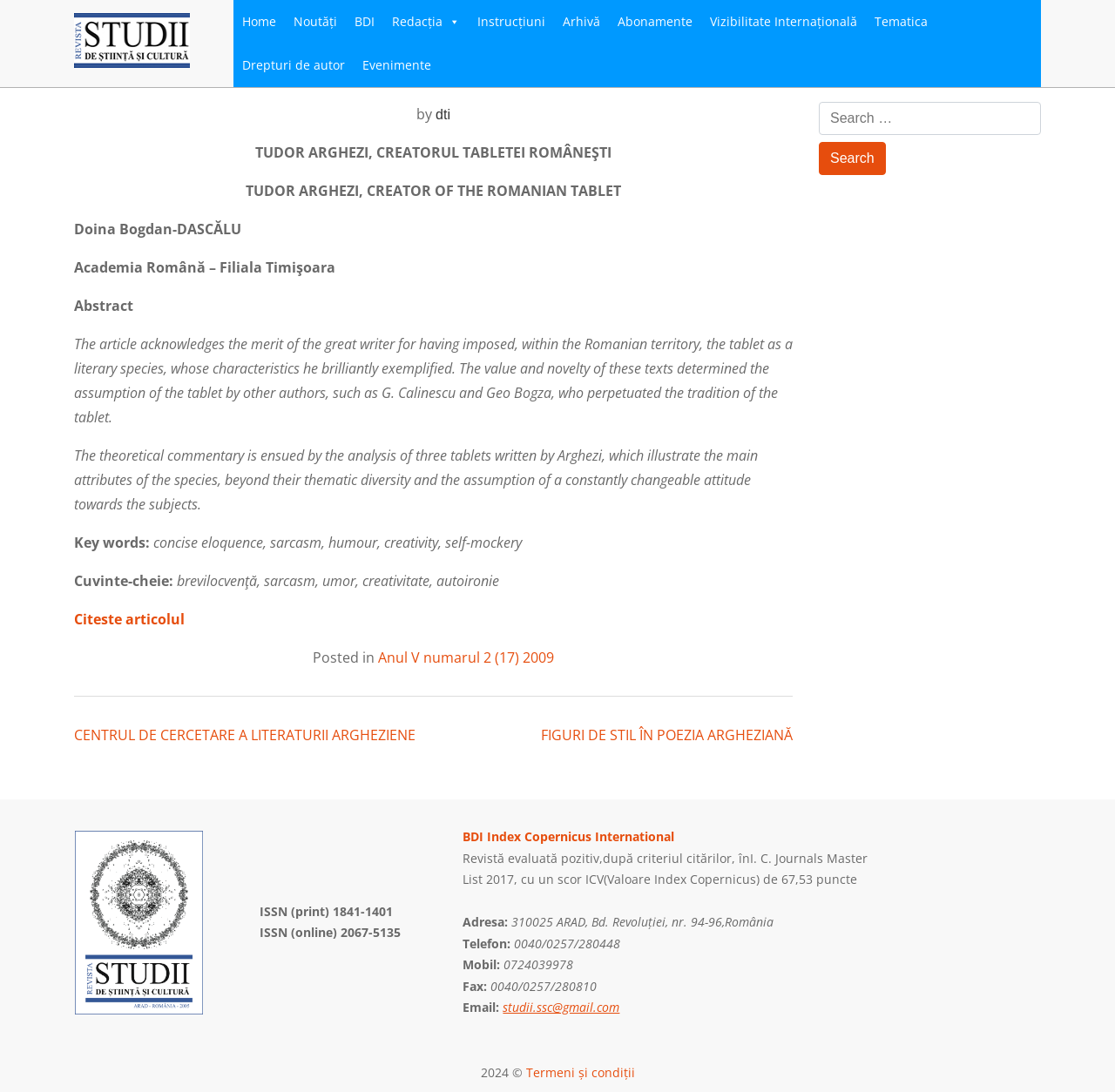Locate the bounding box coordinates of the element that needs to be clicked to carry out the instruction: "Click on the 'Home' link". The coordinates should be given as four float numbers ranging from 0 to 1, i.e., [left, top, right, bottom].

[0.21, 0.0, 0.256, 0.04]